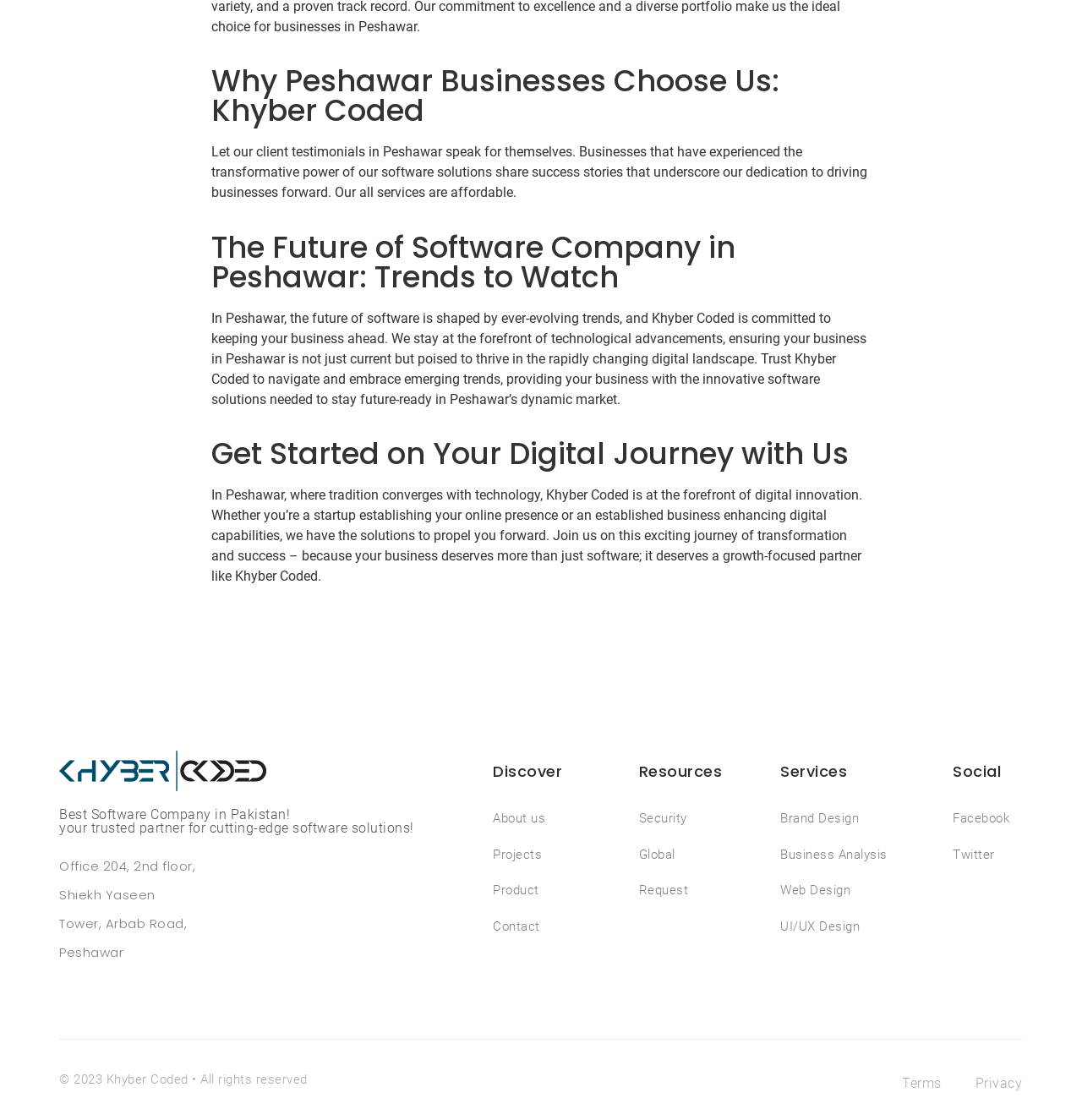What services does the company offer?
Please respond to the question with a detailed and thorough explanation.

The services offered by the company can be found in the heading 'Services' and its corresponding StaticText elements 'Brand Design', 'Business Analysis', 'Web Design', and 'UI/UX Design'.